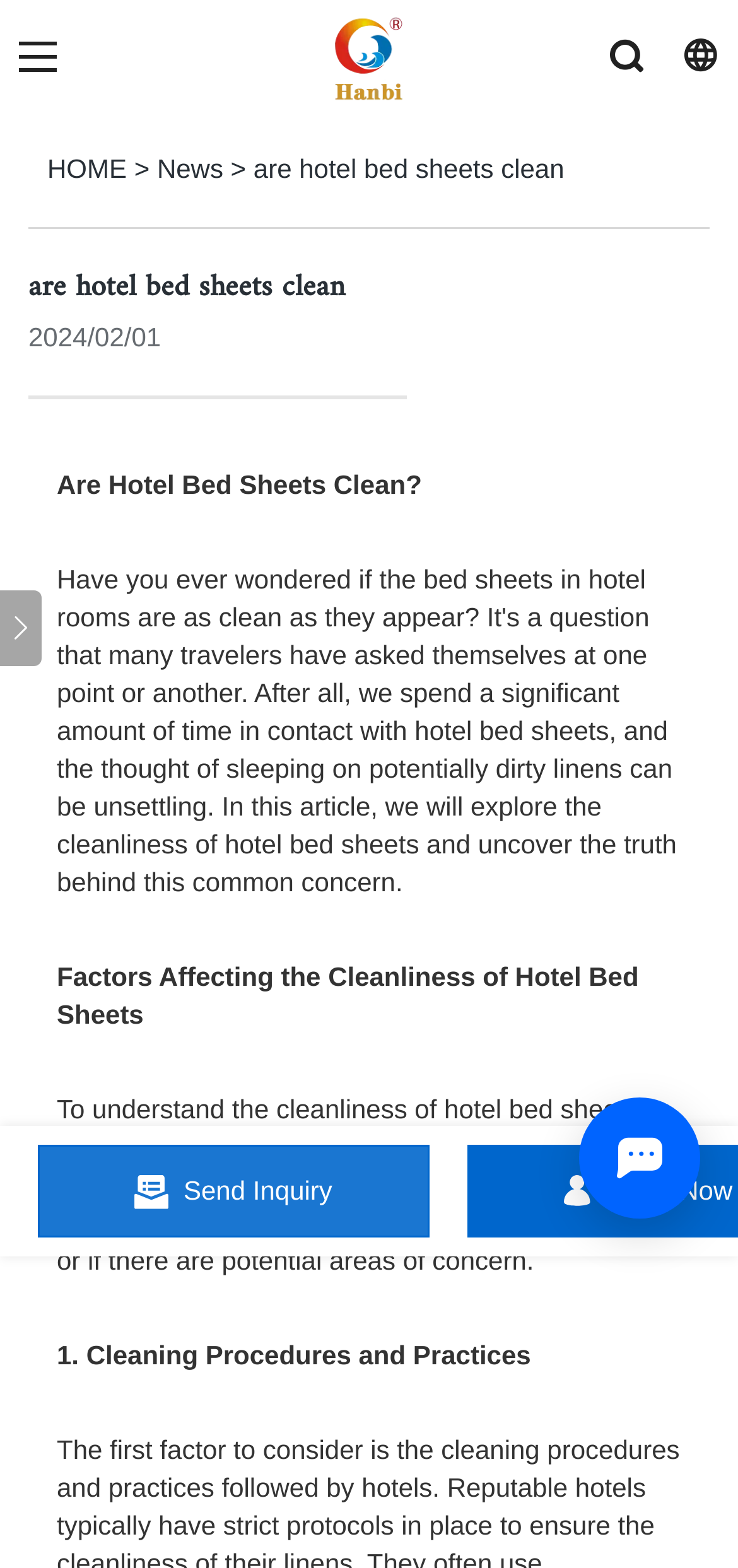What is the title of the current article?
Refer to the image and answer the question using a single word or phrase.

are hotel bed sheets clean